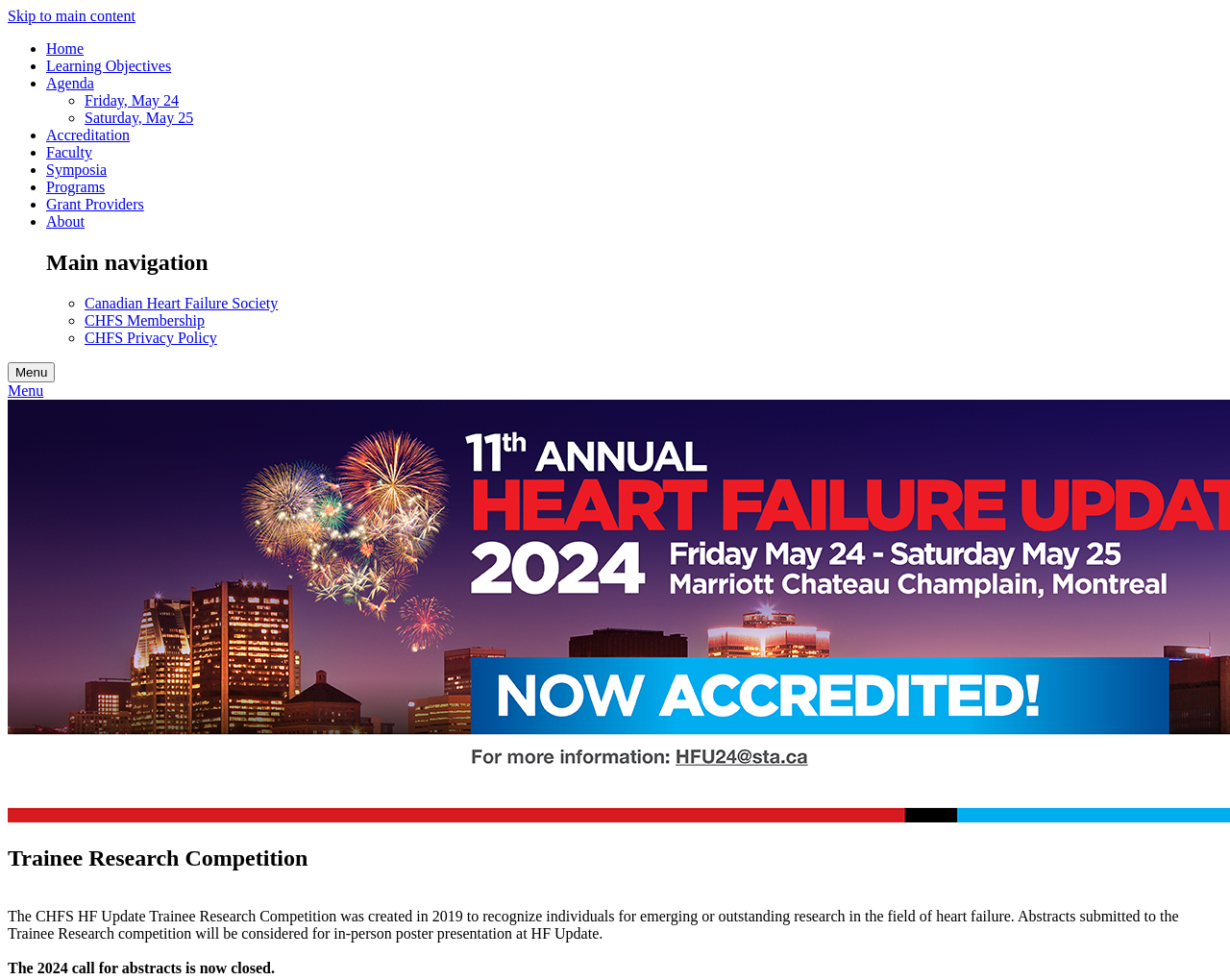Identify and provide the title of the webpage.

Trainee Research Competition